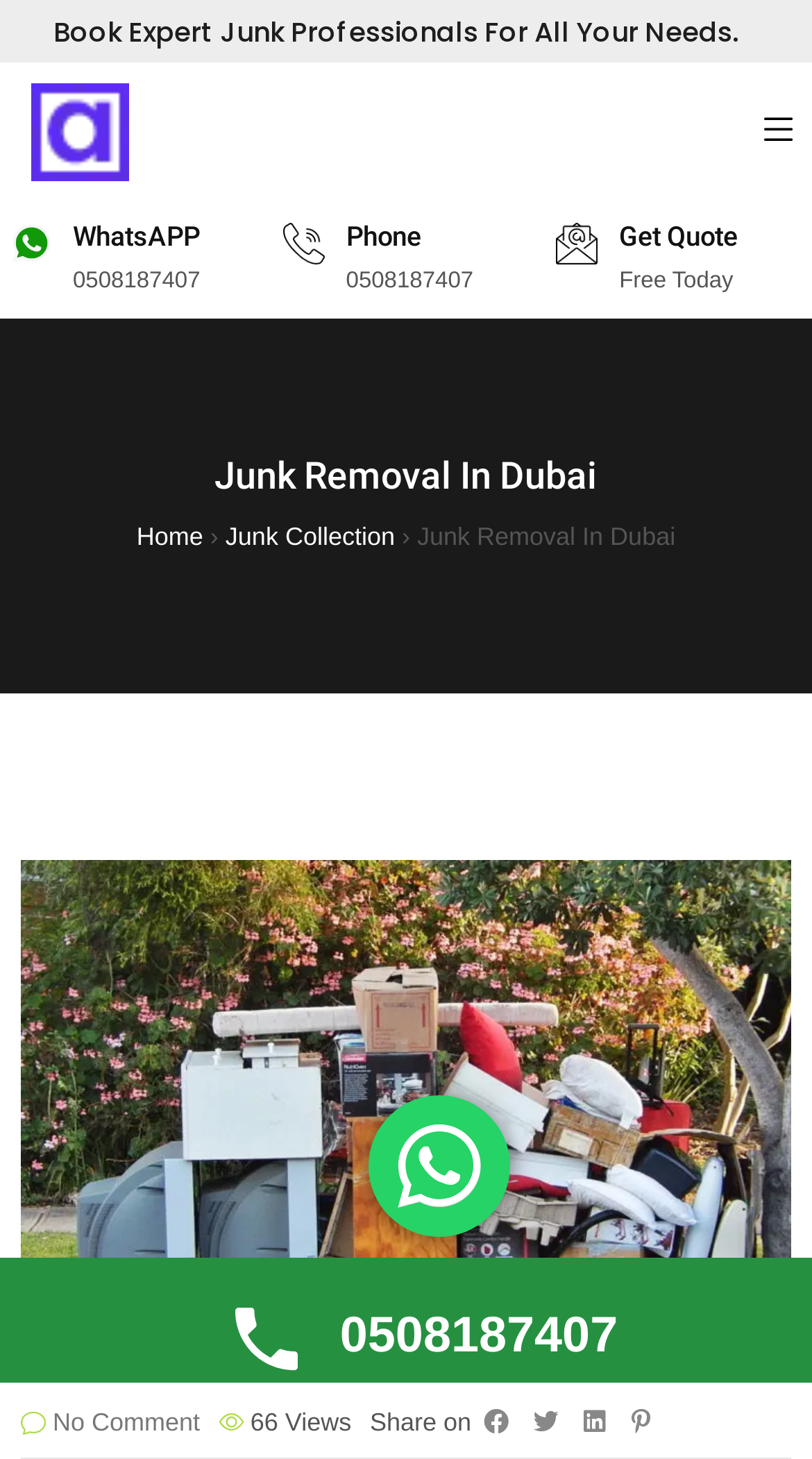Using the provided description aria-label="Open navigation menu", find the bounding box coordinates for the UI element. Provide the coordinates in (top-left x, top-left y, bottom-right x, bottom-right y) format, ensuring all values are between 0 and 1.

None